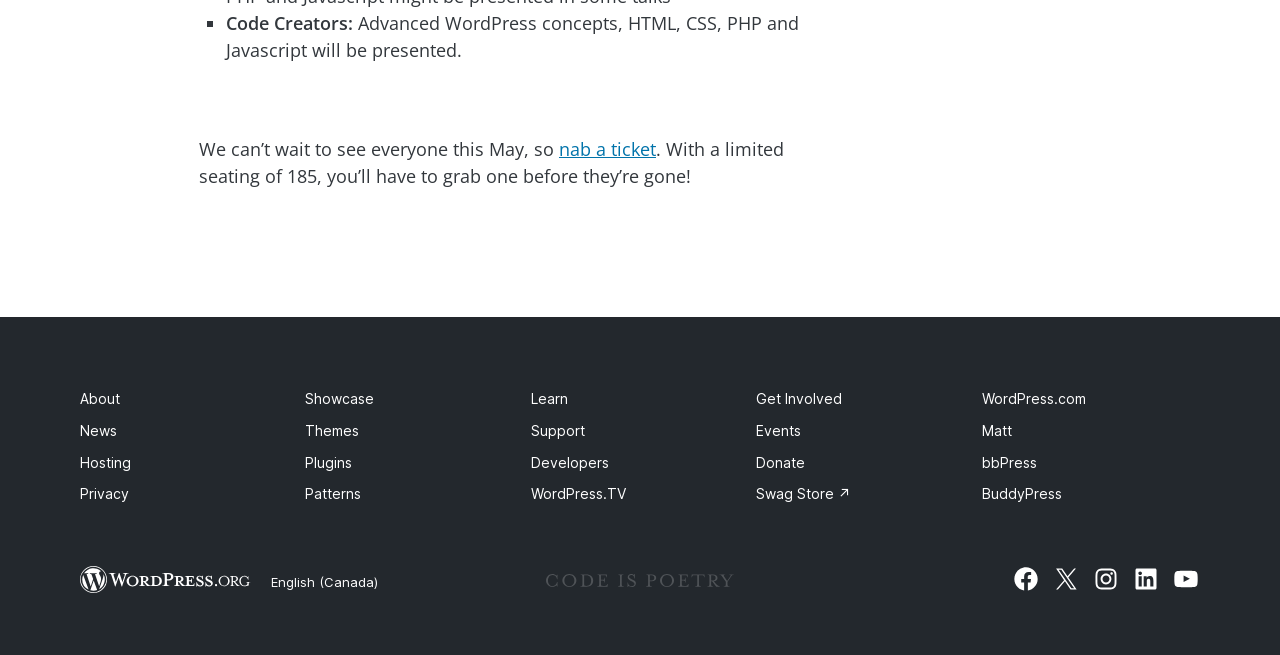Kindly determine the bounding box coordinates for the clickable area to achieve the given instruction: "Learn more about WordPress".

[0.062, 0.864, 0.196, 0.908]